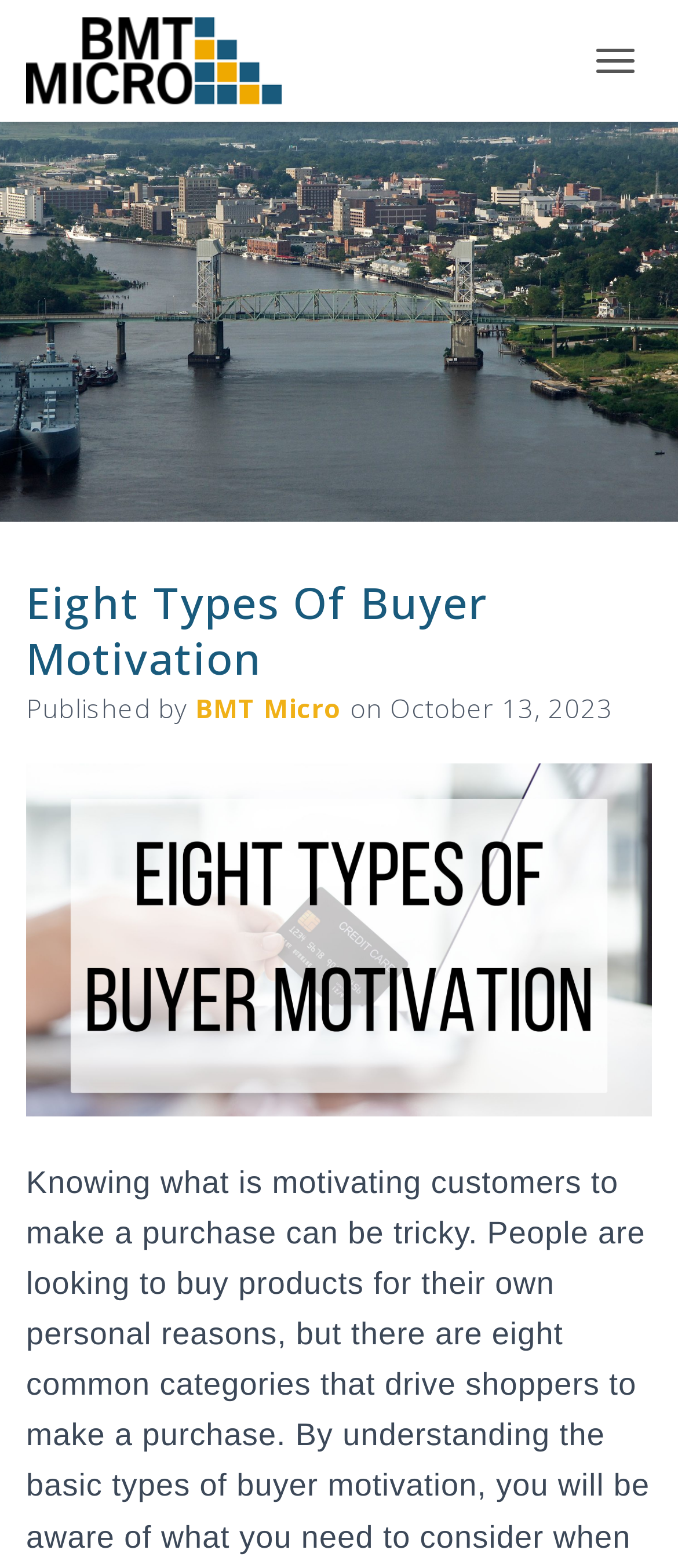Given the content of the image, can you provide a detailed answer to the question?
What is the purpose of the button at the top right?

I found the purpose of the button by looking at the button element with the text 'TOGGLE NAVIGATION', which suggests that it is used to toggle the navigation menu.